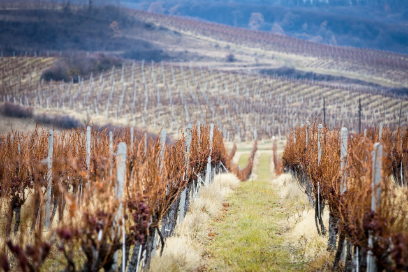Create an exhaustive description of the image.

The image showcases a picturesque landscape of vineyards in Romania, capturing the serene beauty of the winemaking region. Rows of neatly pruned vines stretch into the distance, their bare branches indicative of the dormant season, perhaps early spring or late autumn. The undulating terrain is adorned with multiple vineyard plots, creating a stunning patchwork of lines that leads the eye towards a softly blurred background of hills. This landscape embodies the thriving culture of Romanian winemaking, which is celebrated through the initiative "Wines of Romania." This project aims to promote local wineries, grape varieties, and the sustainable development of Romanian wine on both national and international stages. The image encapsulates the essence of this initiative and the rich agricultural heritage of the area.